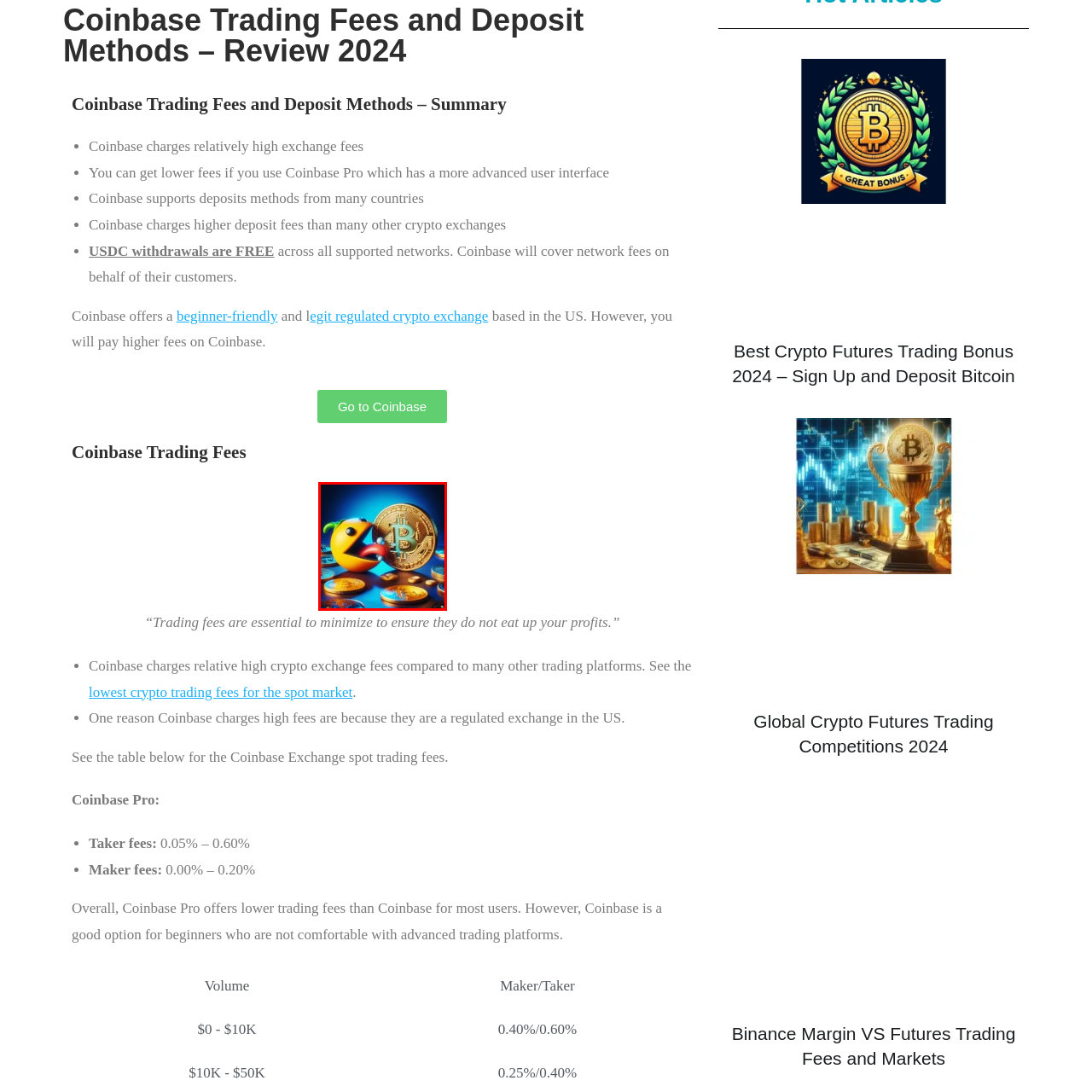What is the overall aesthetic of the image?
Review the image area surrounded by the red bounding box and give a detailed answer to the question.

The image combines a vibrant color palette with a digital atmosphere, which illustrates the modern landscape of crypto trading and the challenges traders face in managing fees, creating a visually appealing and modern representation of the crypto market.